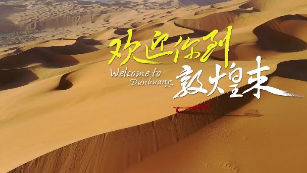What is the primary attraction of Dunhuang?
Based on the visual information, provide a detailed and comprehensive answer.

The image showcases the breathtaking landscape of Dunhuang, with the golden sand dunes being the central and most striking feature, suggesting that they are the primary attraction of this tourist destination.